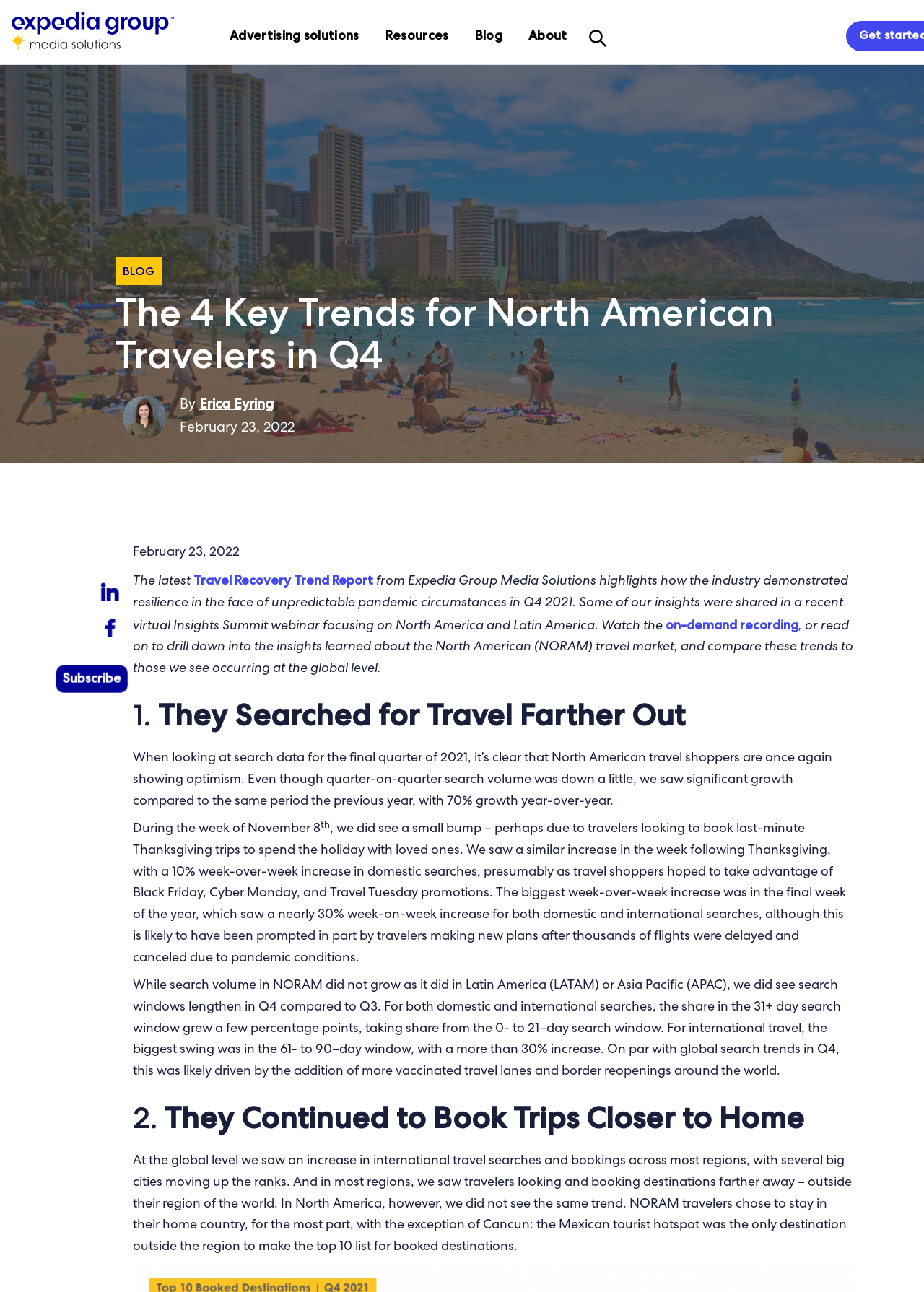What is the top international destination booked by North American travelers?
Based on the image, answer the question with a single word or brief phrase.

Cancun